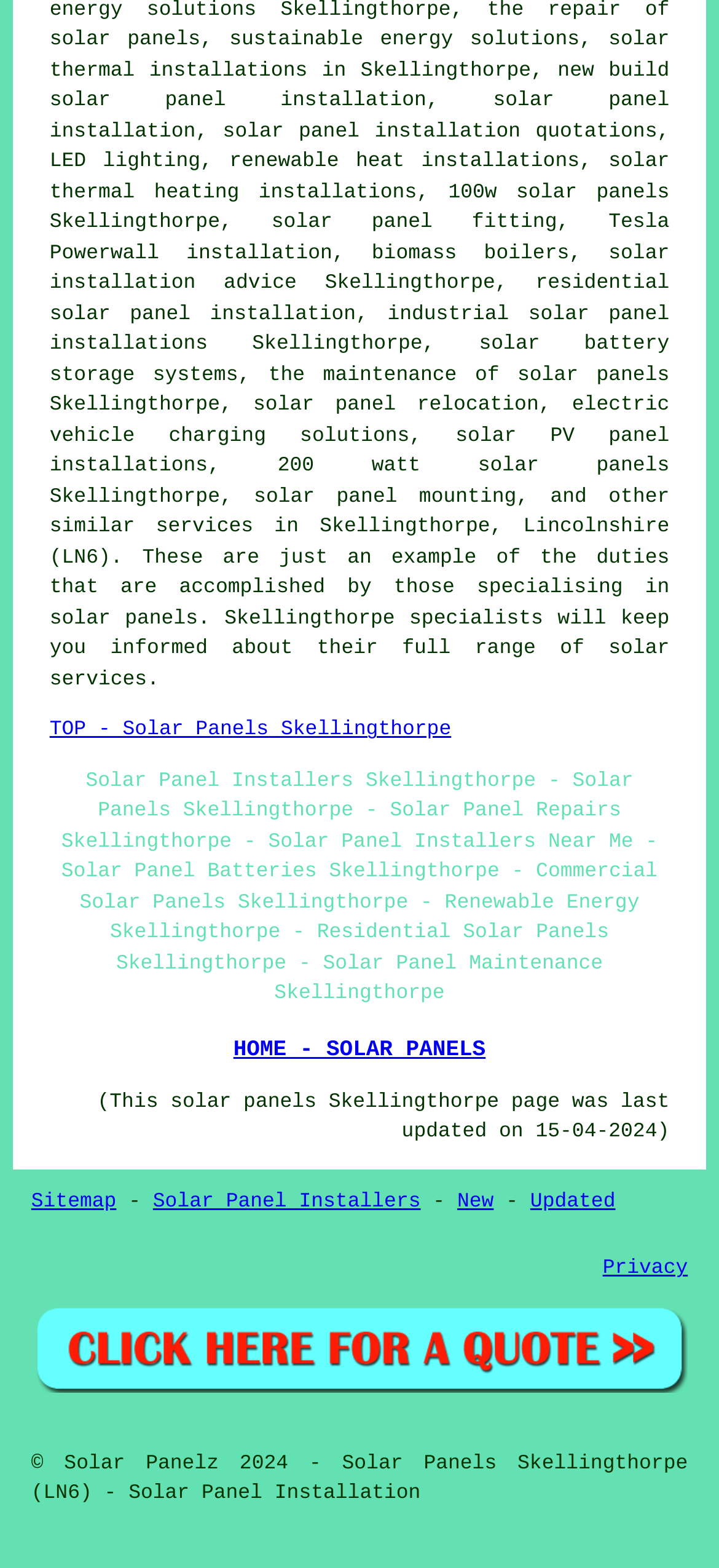Specify the bounding box coordinates of the element's region that should be clicked to achieve the following instruction: "Check 'Sitemap'". The bounding box coordinates consist of four float numbers between 0 and 1, in the format [left, top, right, bottom].

[0.043, 0.76, 0.162, 0.774]